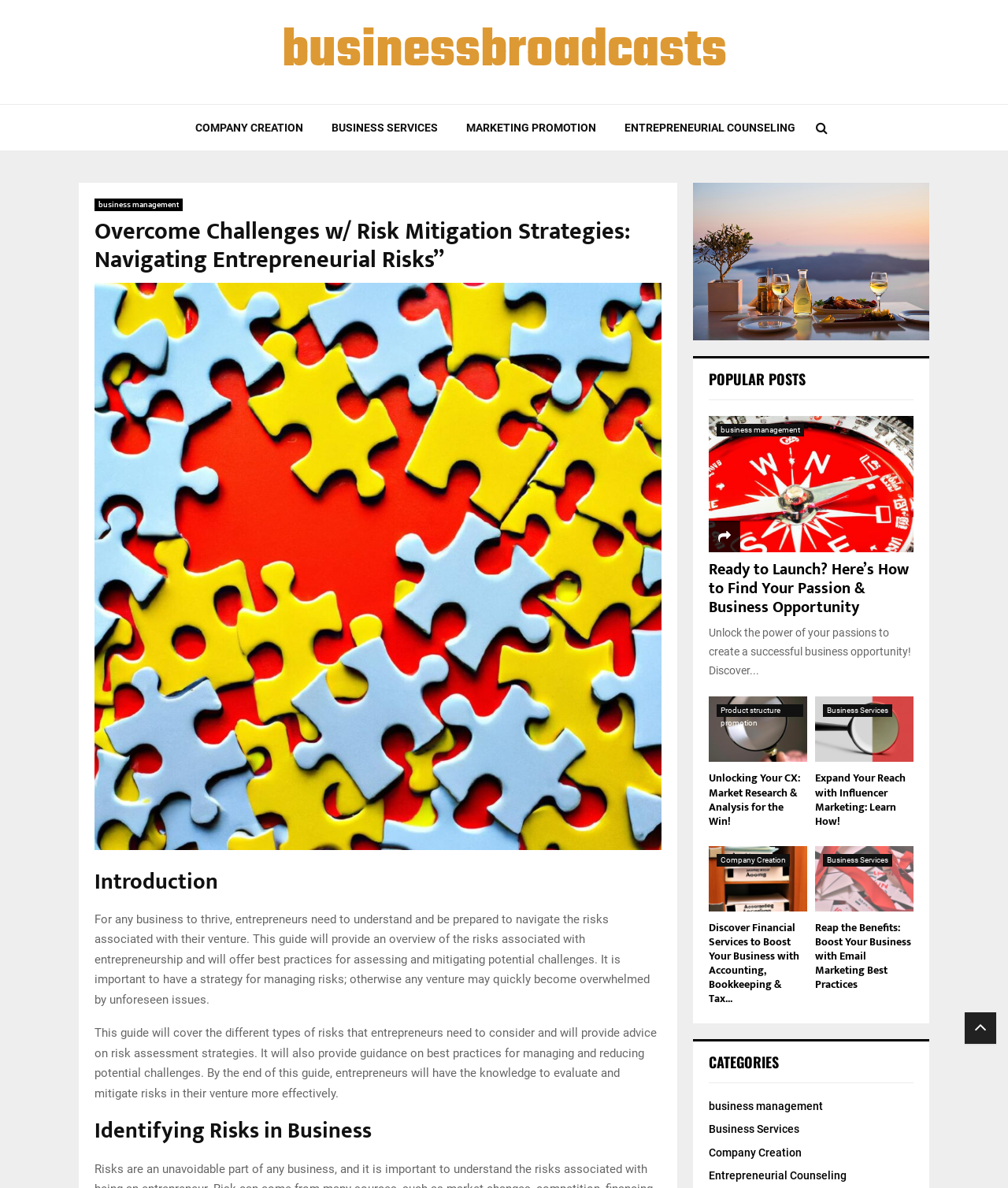From the element description: "businessbroadcasts", extract the bounding box coordinates of the UI element. The coordinates should be expressed as four float numbers between 0 and 1, in the order [left, top, right, bottom].

[0.279, 0.02, 0.721, 0.068]